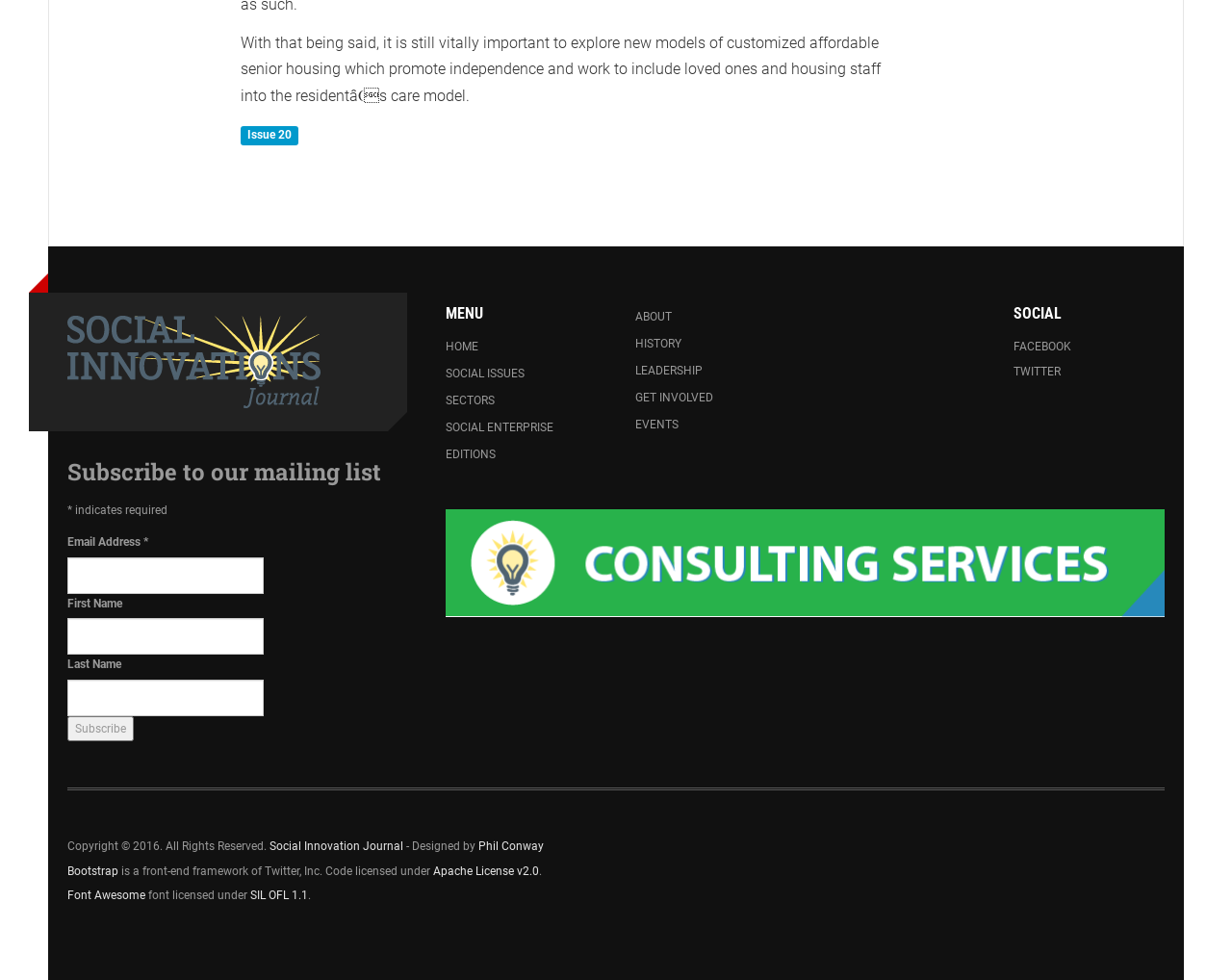Give the bounding box coordinates for this UI element: "Social Innovation Journal". The coordinates should be four float numbers between 0 and 1, arranged as [left, top, right, bottom].

[0.055, 0.323, 0.26, 0.417]